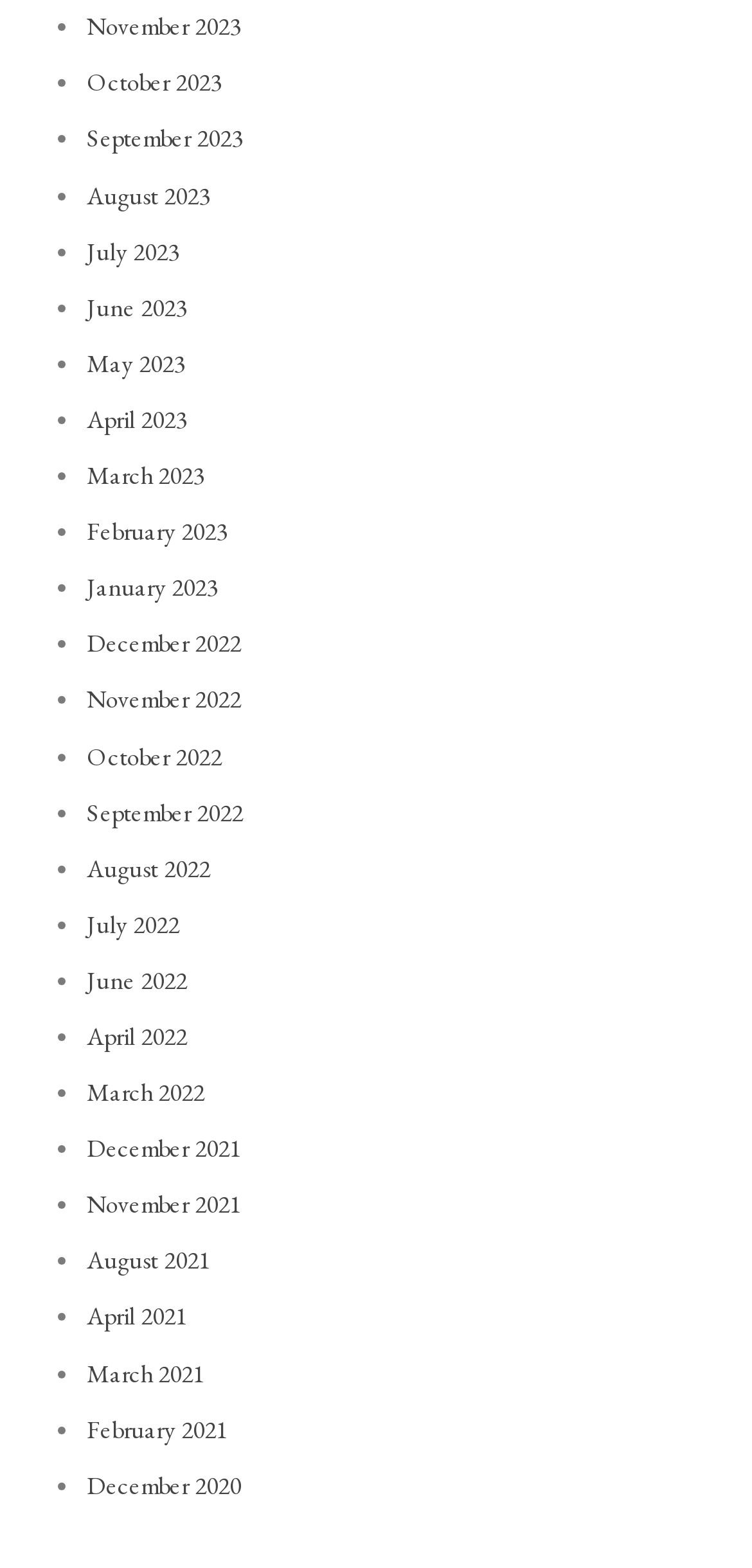What is the format of the month listings?
Please provide a comprehensive answer based on the information in the image.

By examining the list of links on the webpage, I can see that the format of the month listings is 'Month YYYY', where 'Month' is the name of the month and 'YYYY' is the year.